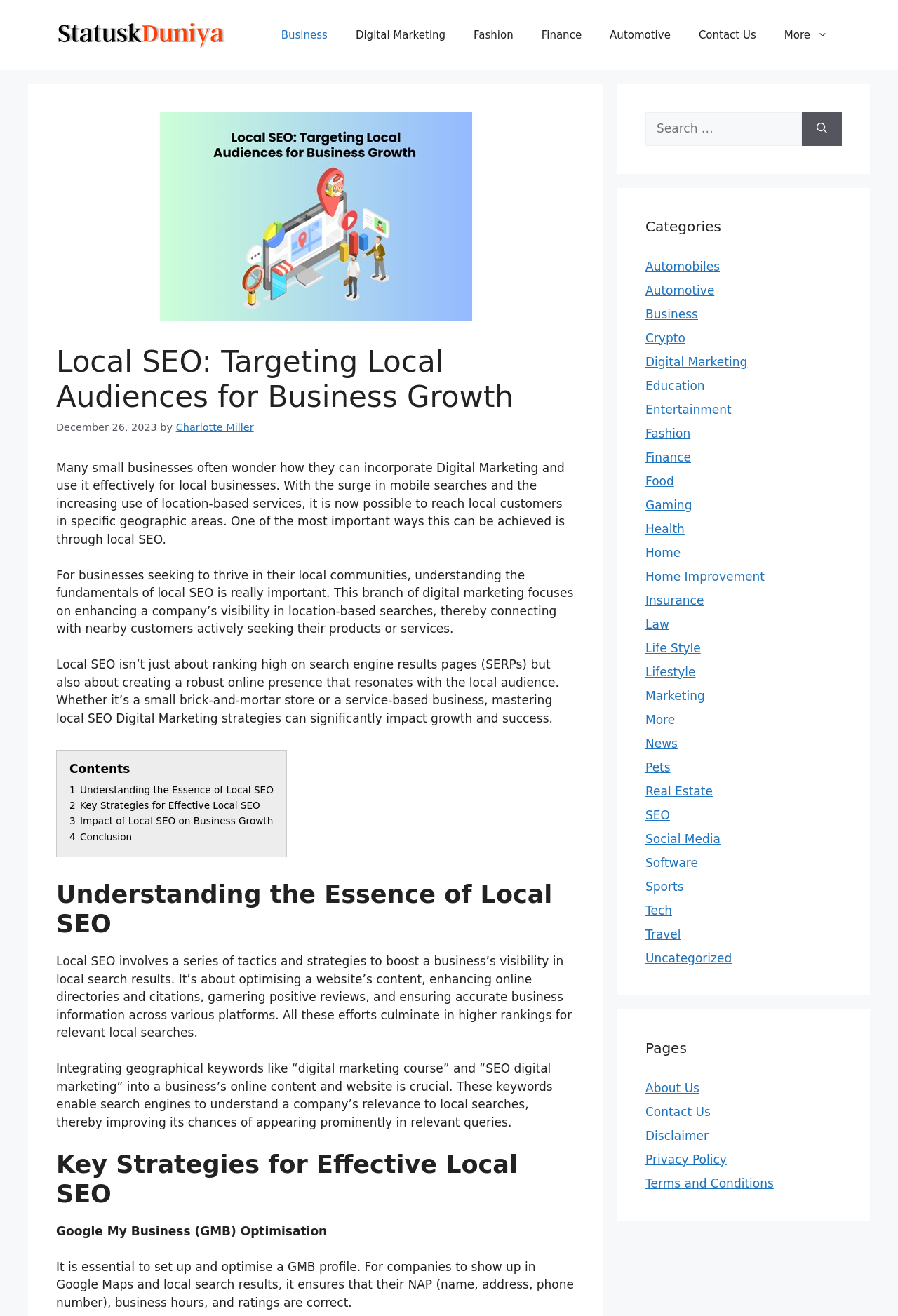Using the given description, provide the bounding box coordinates formatted as (top-left x, top-left y, bottom-right x, bottom-right y), with all values being floating point numbers between 0 and 1. Description: Automotive

[0.719, 0.215, 0.796, 0.226]